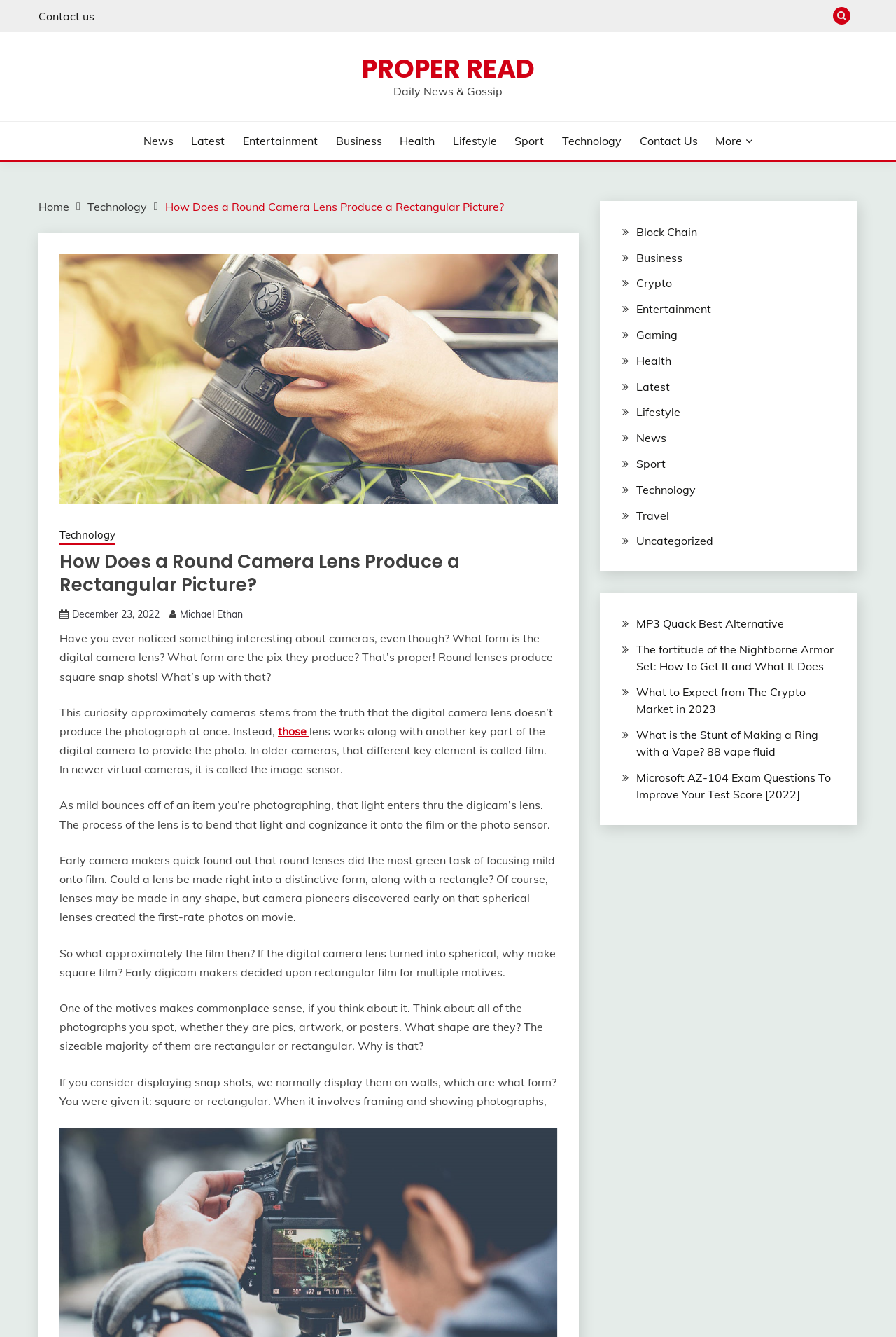Answer the question briefly using a single word or phrase: 
How many links are there in the navigation section?

7